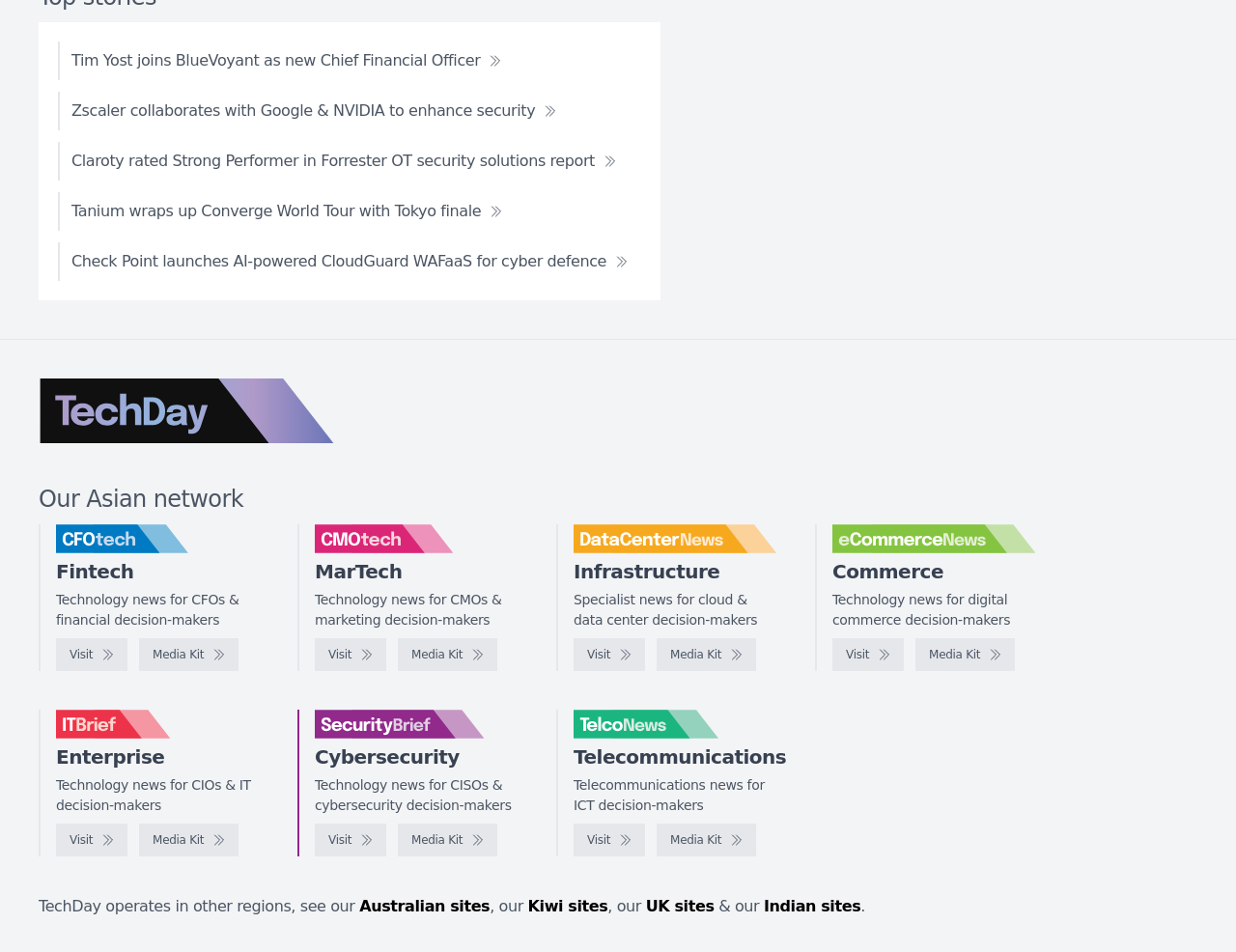Can you give a detailed response to the following question using the information from the image? What are the different categories of news available on this website?

The website has a section with logos and descriptions of different categories of news, including Fintech, MarTech, Infrastructure, eCommerce, Enterprise, Cybersecurity, and Telecommunications.